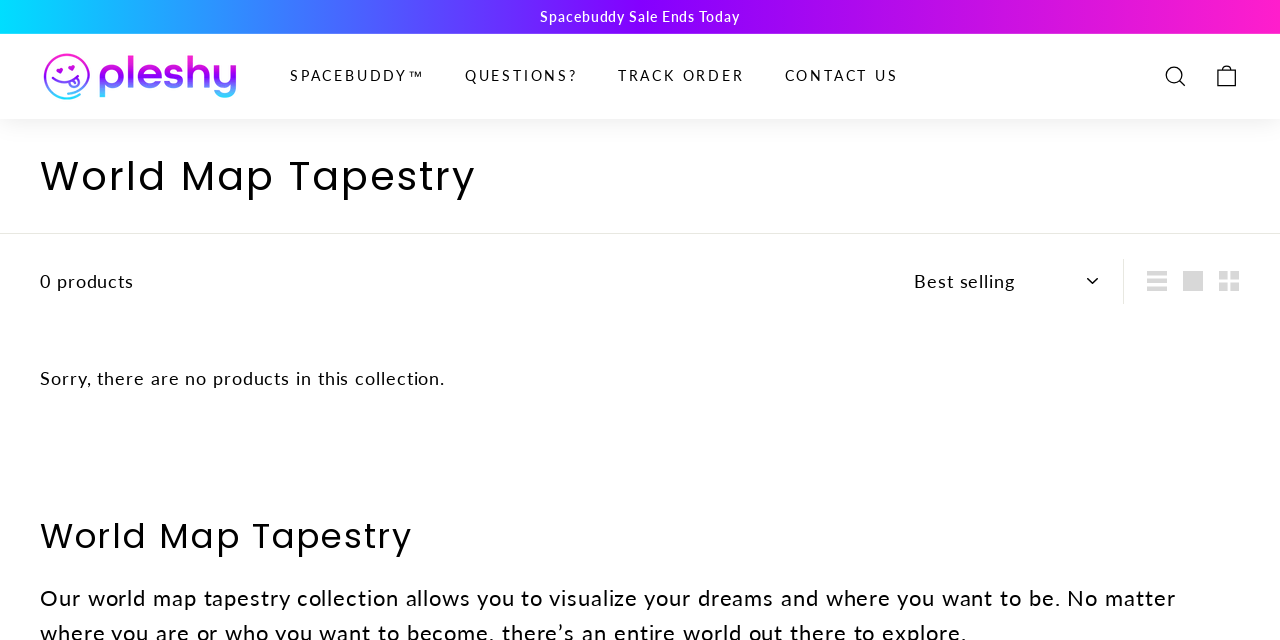Identify the bounding box of the UI element that matches this description: ".cls-1{fill:none;stroke:#000;stroke-width:2px} 0 Cart".

[0.938, 0.073, 0.978, 0.166]